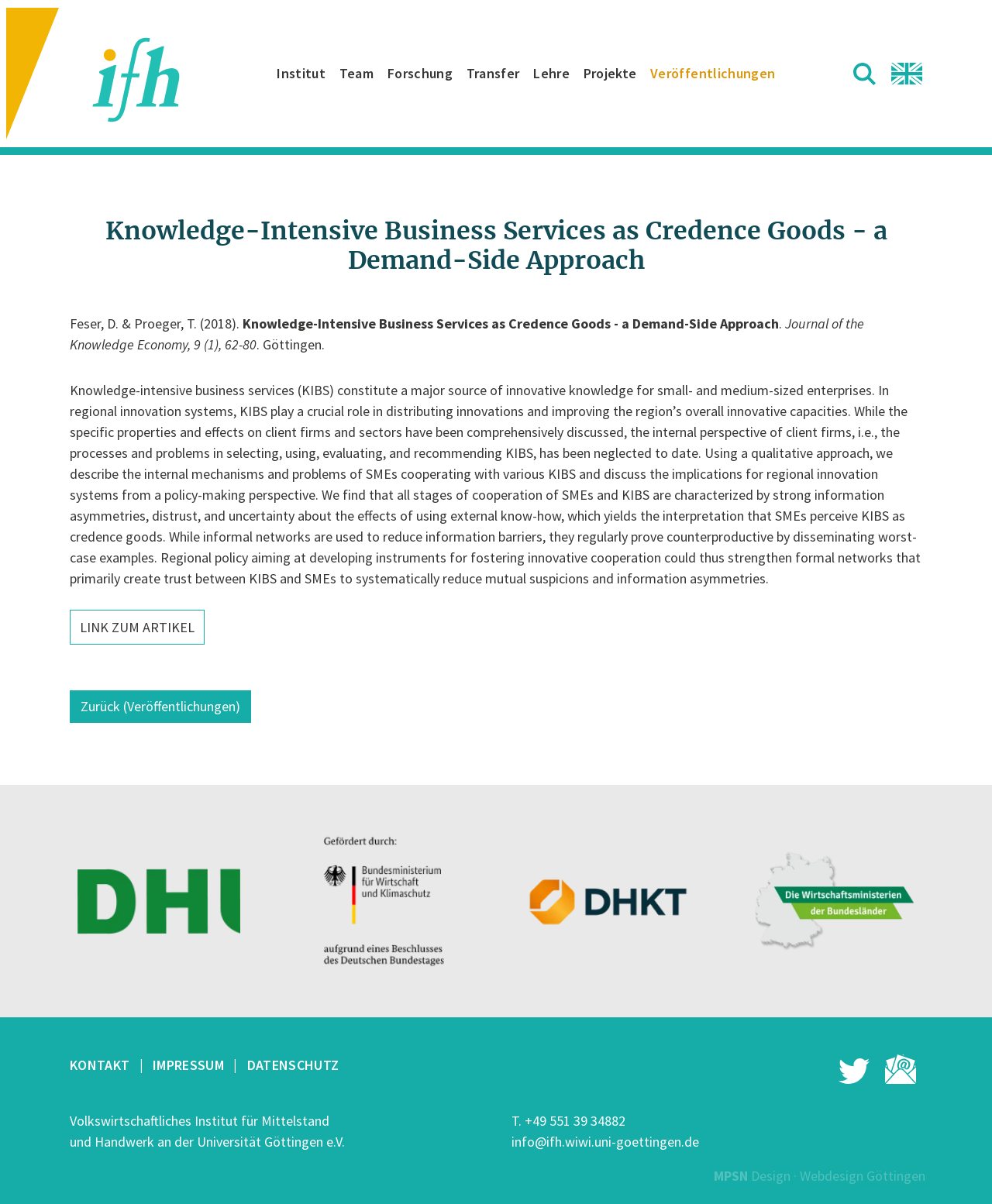Locate the bounding box coordinates of the area you need to click to fulfill this instruction: 'Contact the institute'. The coordinates must be in the form of four float numbers ranging from 0 to 1: [left, top, right, bottom].

[0.07, 0.877, 0.131, 0.892]